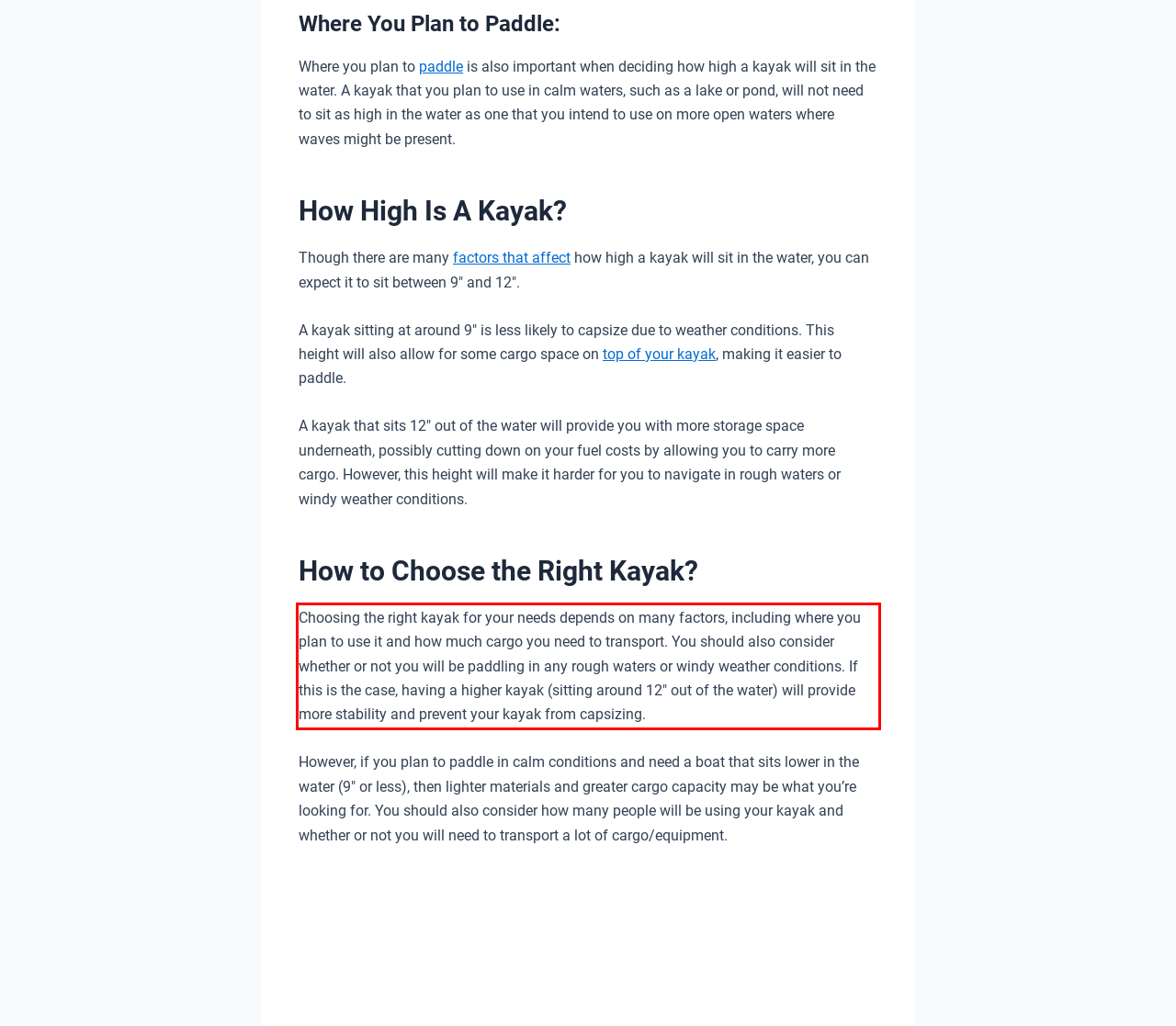Look at the provided screenshot of the webpage and perform OCR on the text within the red bounding box.

Choosing the right kayak for your needs depends on many factors, including where you plan to use it and how much cargo you need to transport. You should also consider whether or not you will be paddling in any rough waters or windy weather conditions. If this is the case, having a higher kayak (sitting around 12″ out of the water) will provide more stability and prevent your kayak from capsizing.